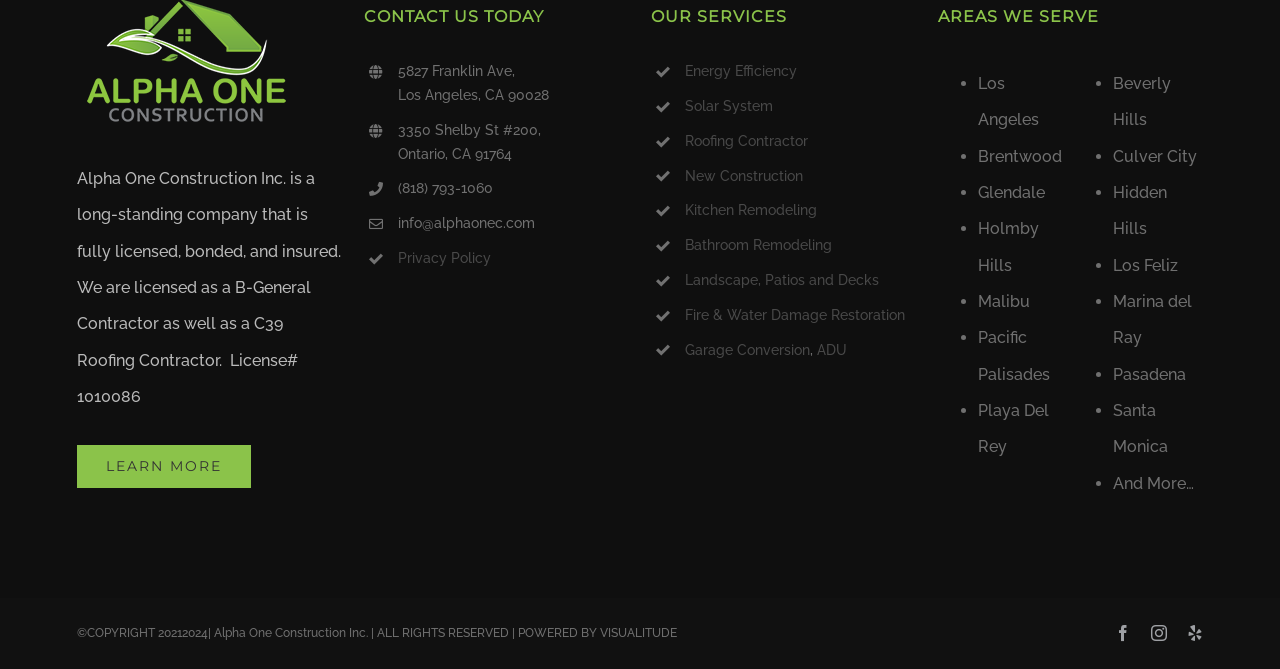Bounding box coordinates should be in the format (top-left x, top-left y, bottom-right x, bottom-right y) and all values should be floating point numbers between 0 and 1. Determine the bounding box coordinate for the UI element described as: ADU

[0.638, 0.51, 0.662, 0.534]